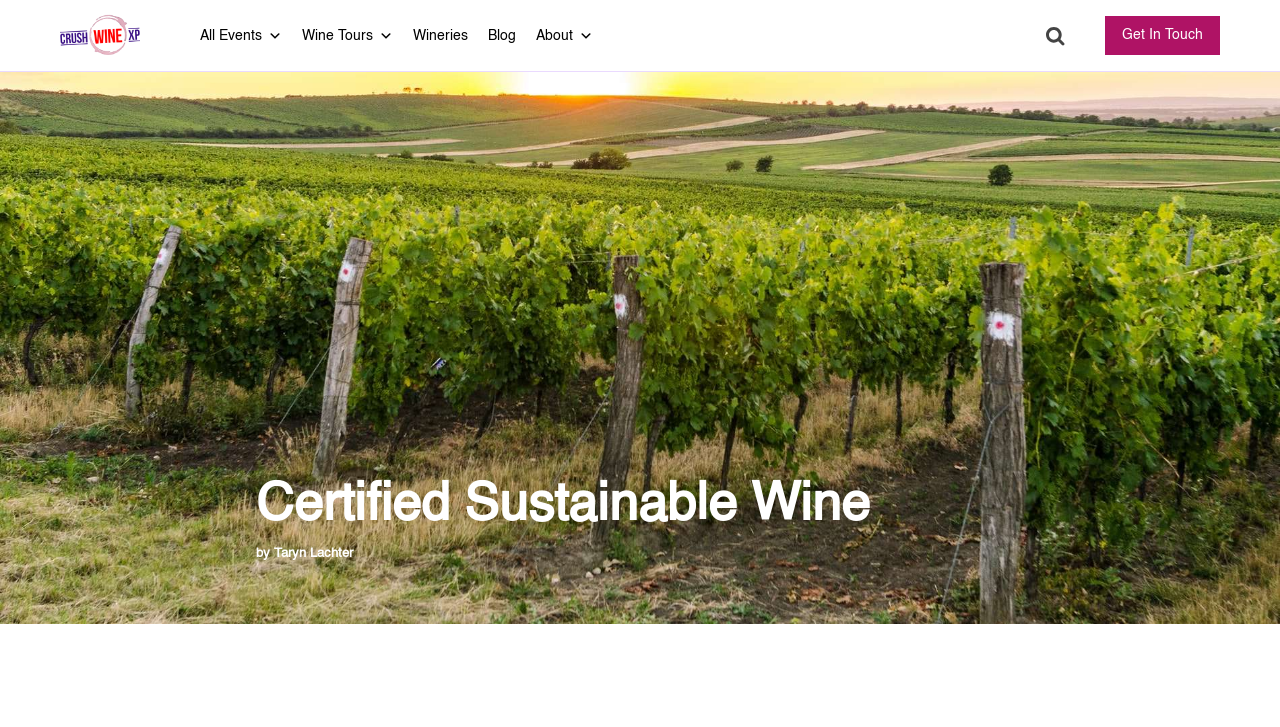Please determine the bounding box coordinates for the UI element described as: "Get In Touch".

[0.863, 0.022, 0.953, 0.076]